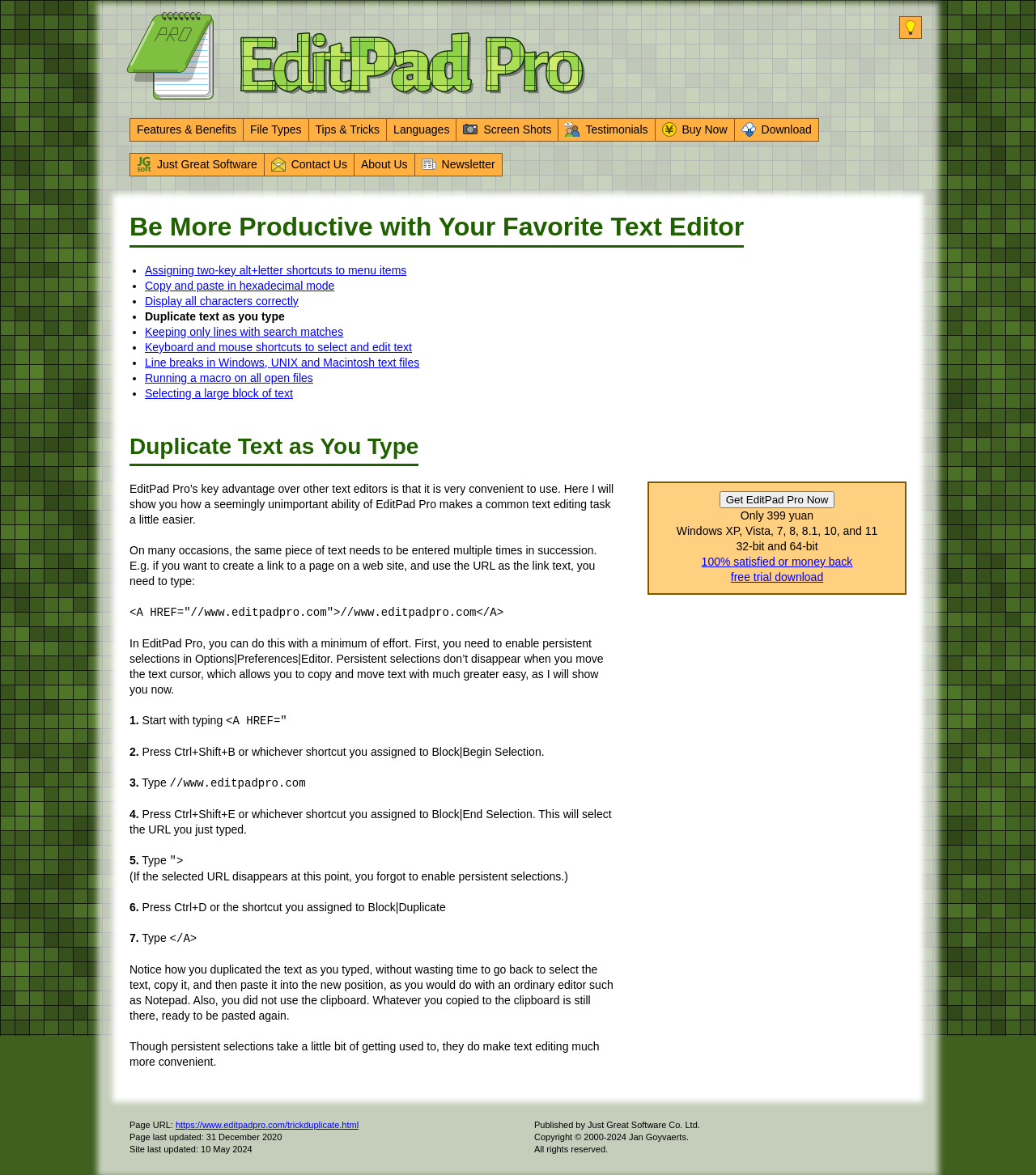Find the bounding box coordinates of the element you need to click on to perform this action: 'Read testimonials'. The coordinates should be represented by four float values between 0 and 1, in the format [left, top, right, bottom].

[0.539, 0.101, 0.632, 0.121]